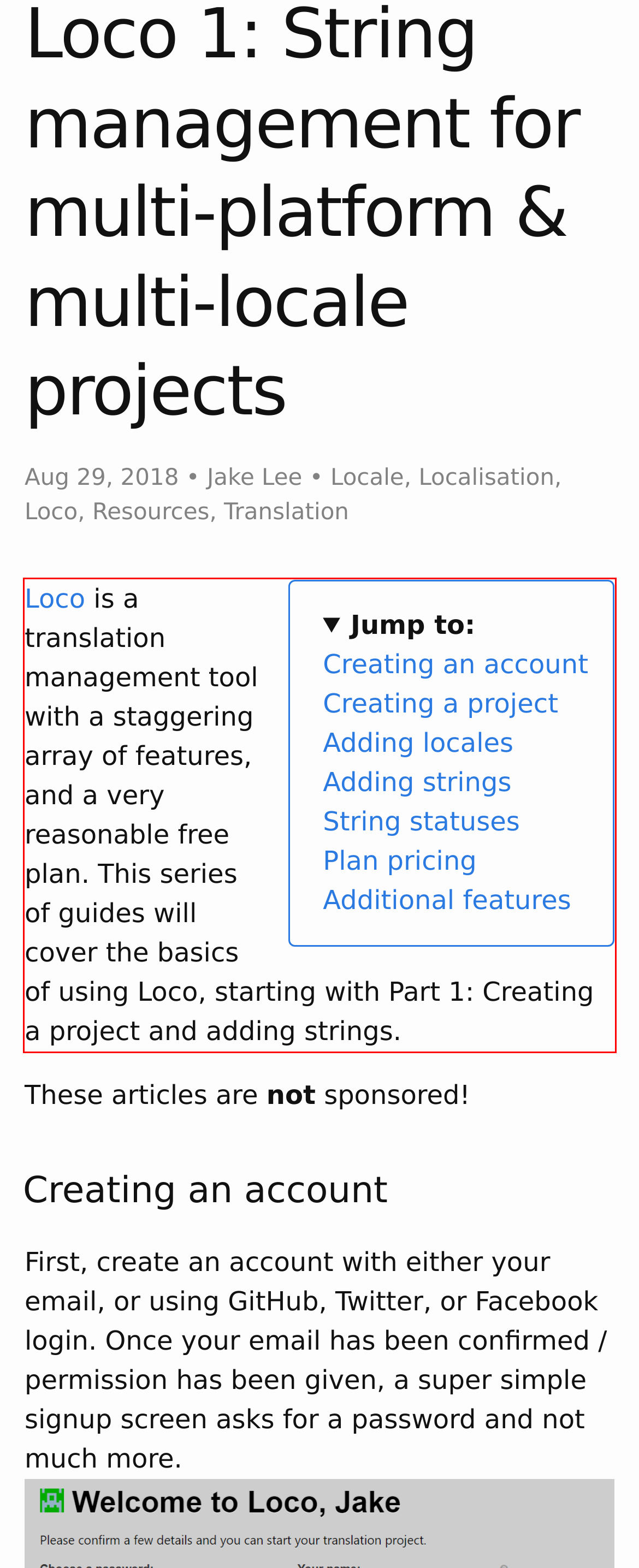Please take the screenshot of the webpage, find the red bounding box, and generate the text content that is within this red bounding box.

Loco is a translation management tool with a staggering array of features, and a very reasonable free plan. This series of guides will cover the basics of using Loco, starting with Part 1: Creating a project and adding strings.